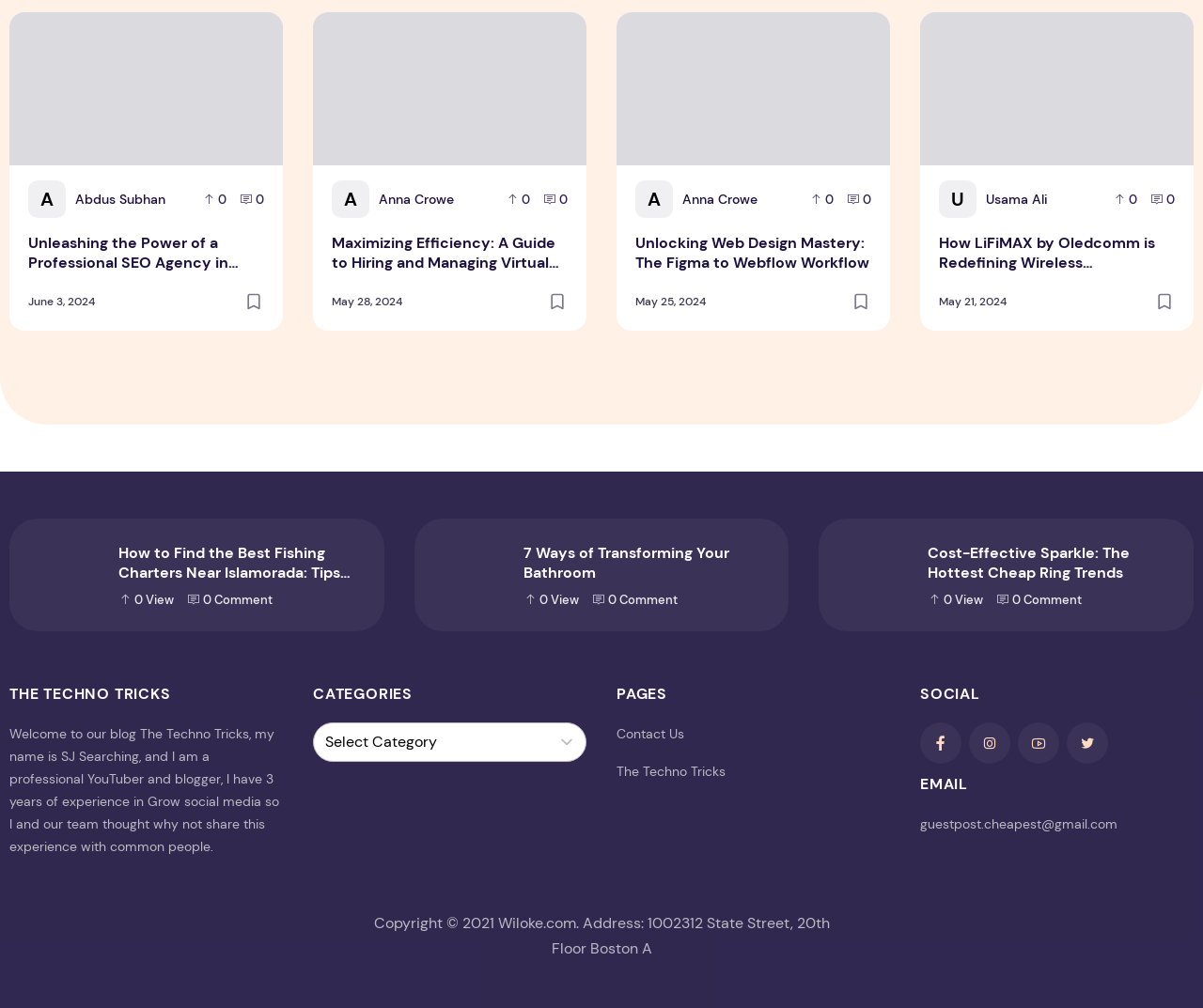Please mark the bounding box coordinates of the area that should be clicked to carry out the instruction: "Read the article 'How LiFiMAX by Oledcomm is Redefining Wireless Communication?'".

[0.765, 0.012, 0.992, 0.329]